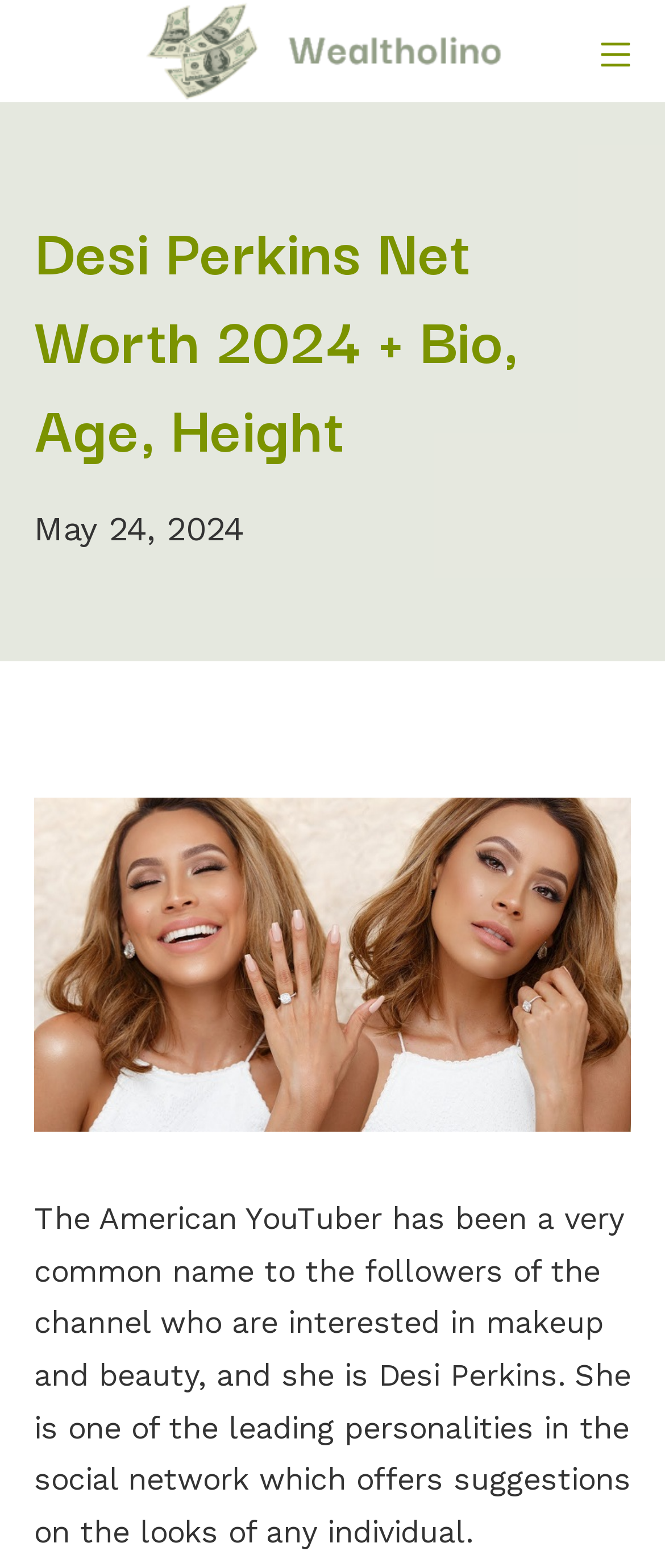What is the date mentioned on the webpage?
Answer the question with as much detail as you can, using the image as a reference.

The question is asking about the date mentioned on the webpage. By looking at the link 'May 24, 2024', we can see that it is the date mentioned on the webpage.